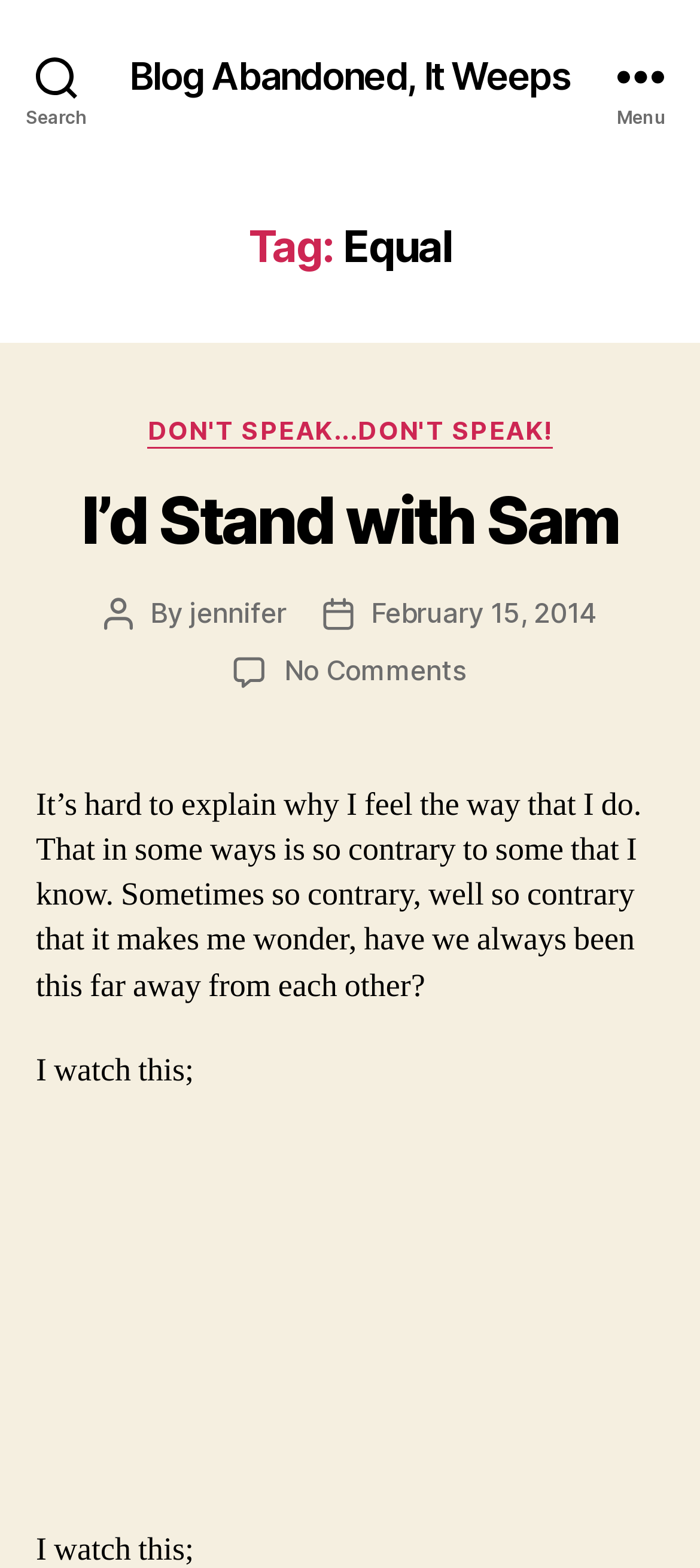Find and specify the bounding box coordinates that correspond to the clickable region for the instruction: "View the author's profile".

[0.271, 0.38, 0.41, 0.402]